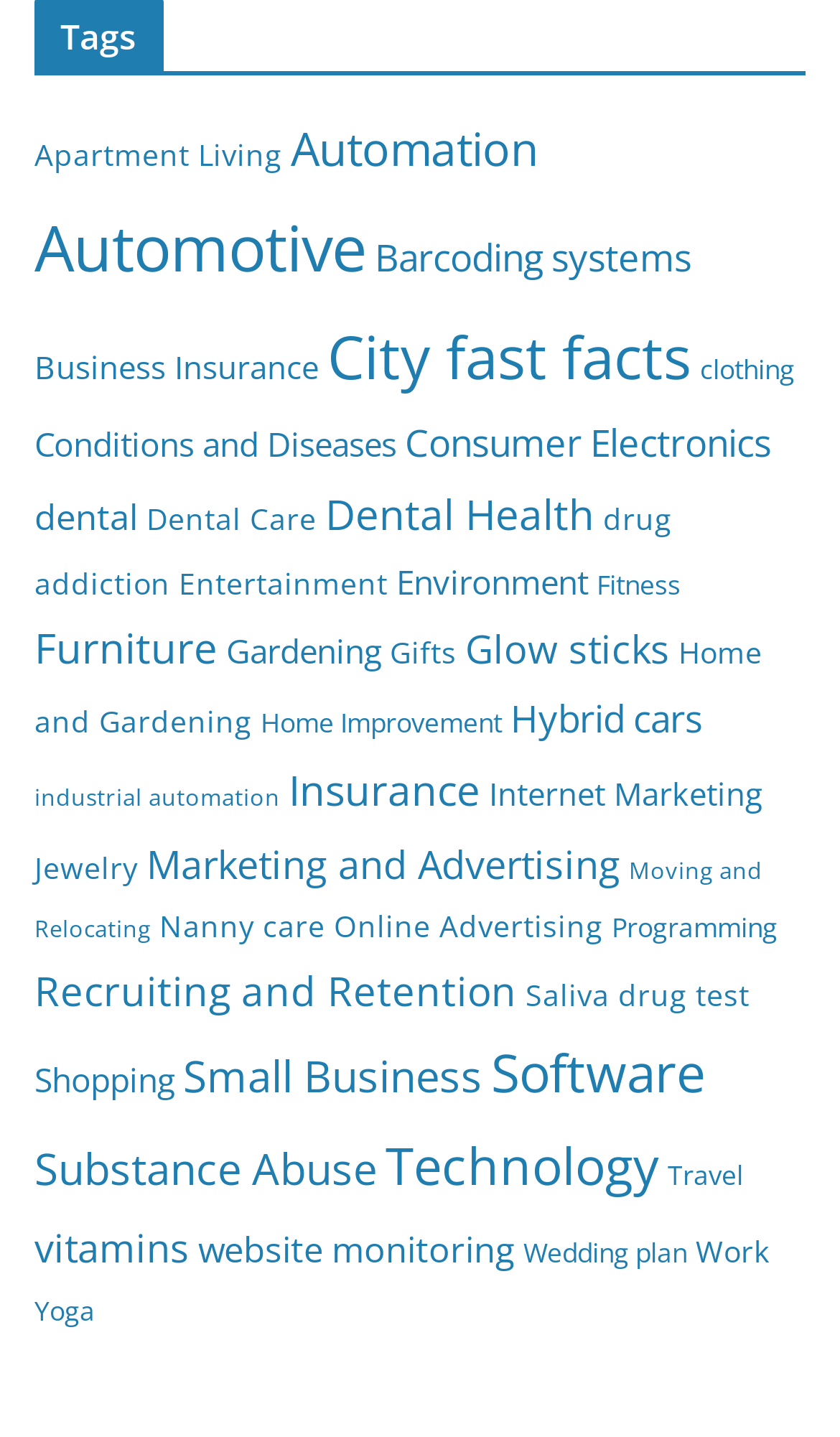Please identify the bounding box coordinates of the clickable area that will fulfill the following instruction: "Contact us through 'Contact Us'". The coordinates should be in the format of four float numbers between 0 and 1, i.e., [left, top, right, bottom].

None